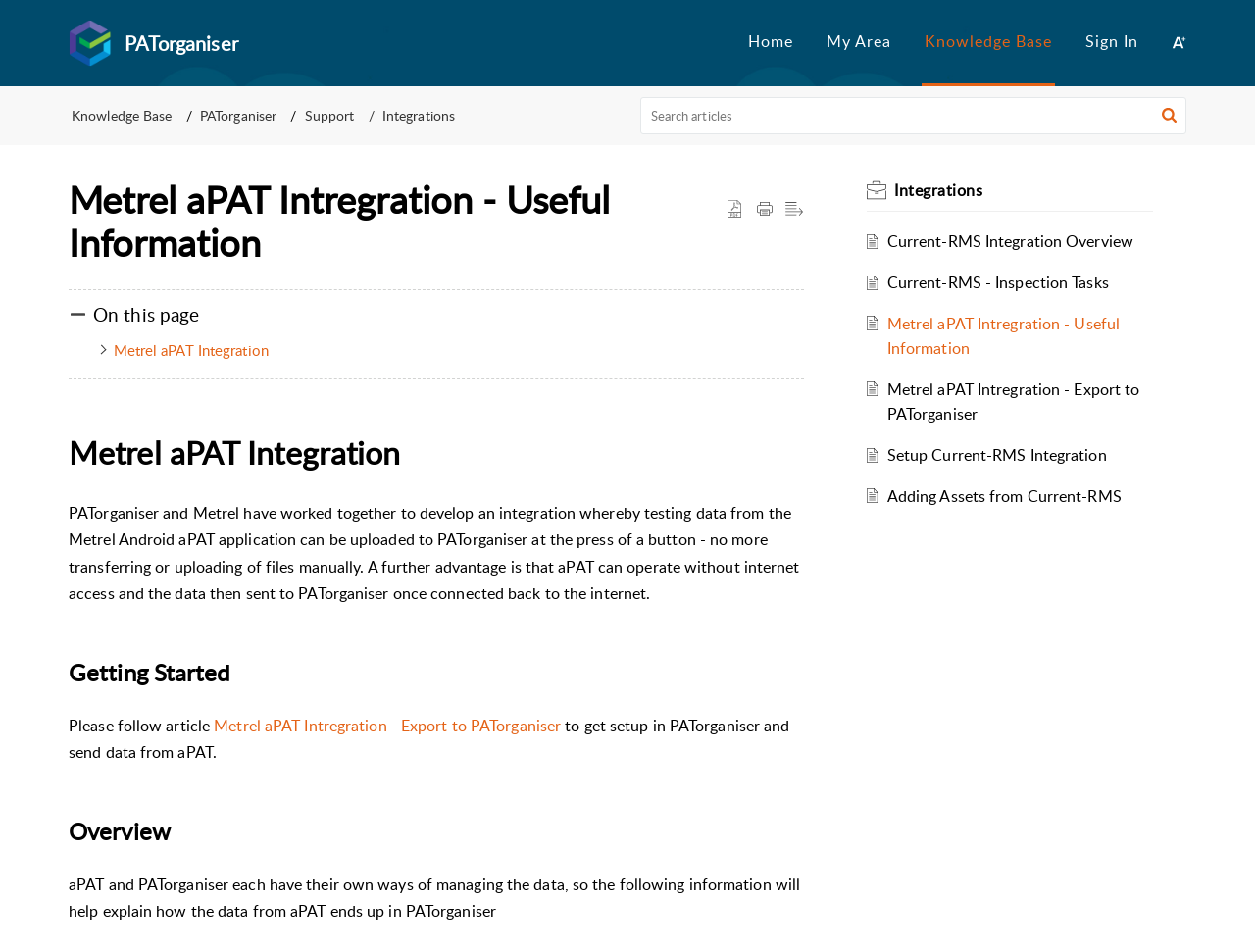Using the provided element description: "Metrel aPAT Integration", determine the bounding box coordinates of the corresponding UI element in the screenshot.

[0.09, 0.355, 0.214, 0.38]